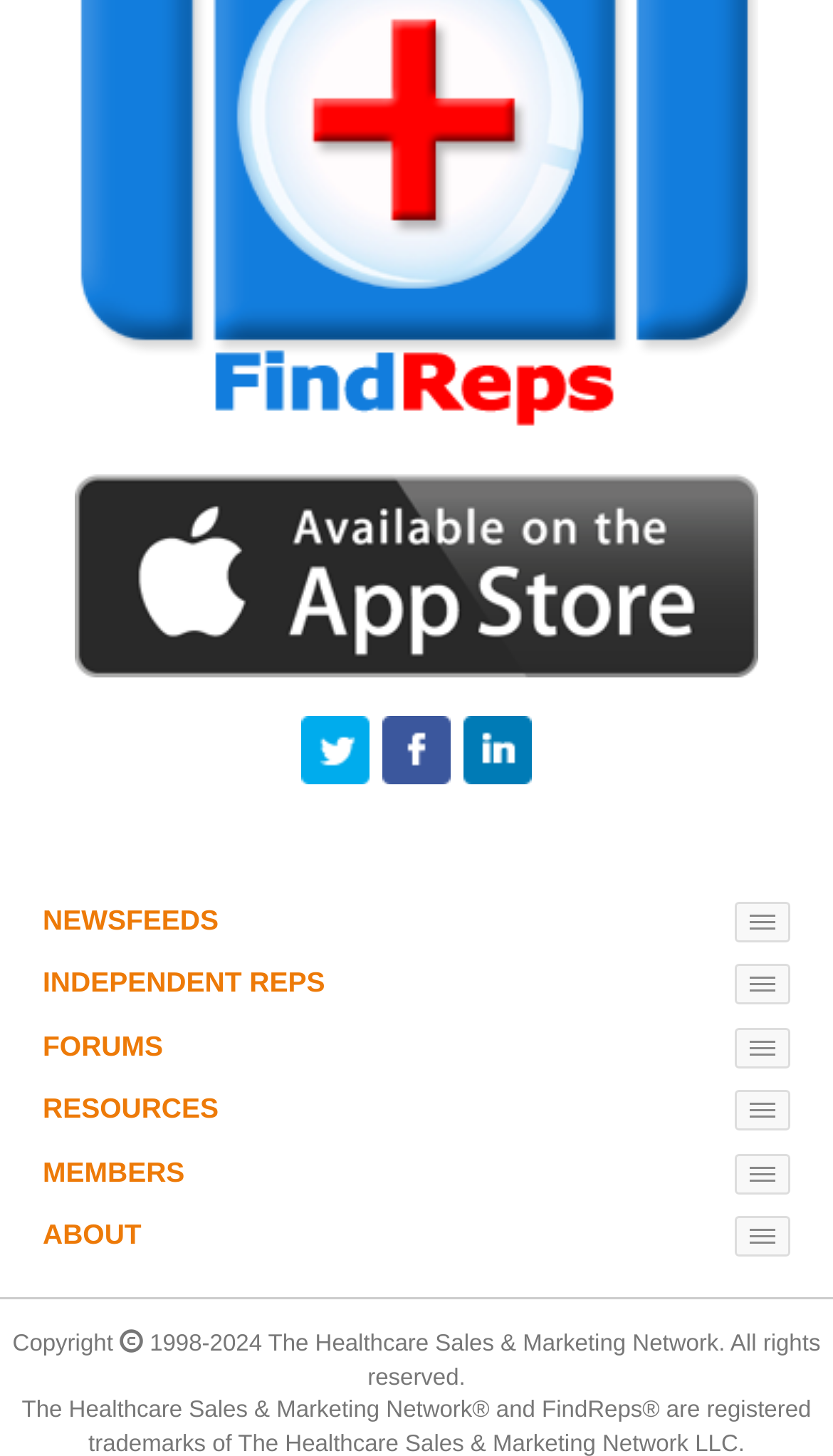Based on the image, please elaborate on the answer to the following question:
What is the copyright year range?

The answer can be found by looking at the StaticText element at the bottom of the webpage which says '1998-2024 The Healthcare Sales & Marketing Network. All rights reserved.' This indicates that the copyright year range is from 1998 to 2024.